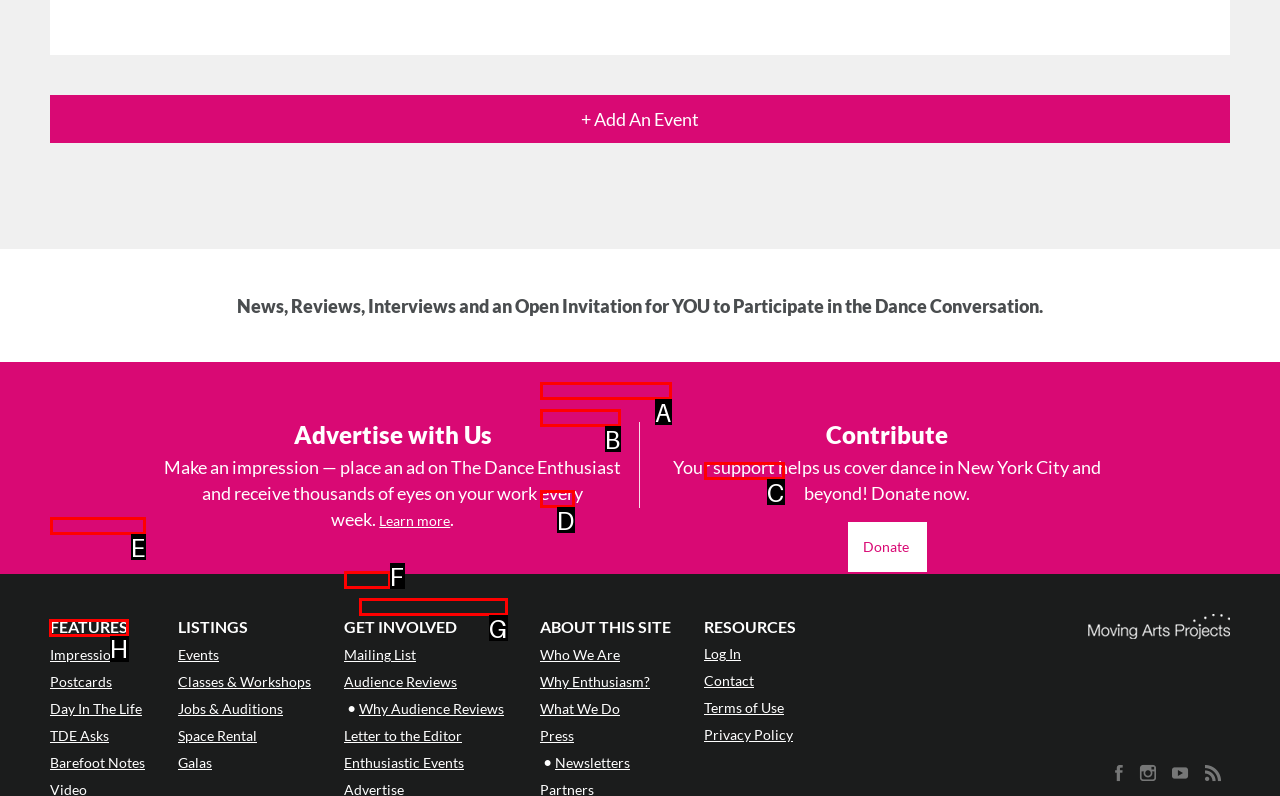Point out the HTML element I should click to achieve the following task: View features Provide the letter of the selected option from the choices.

H